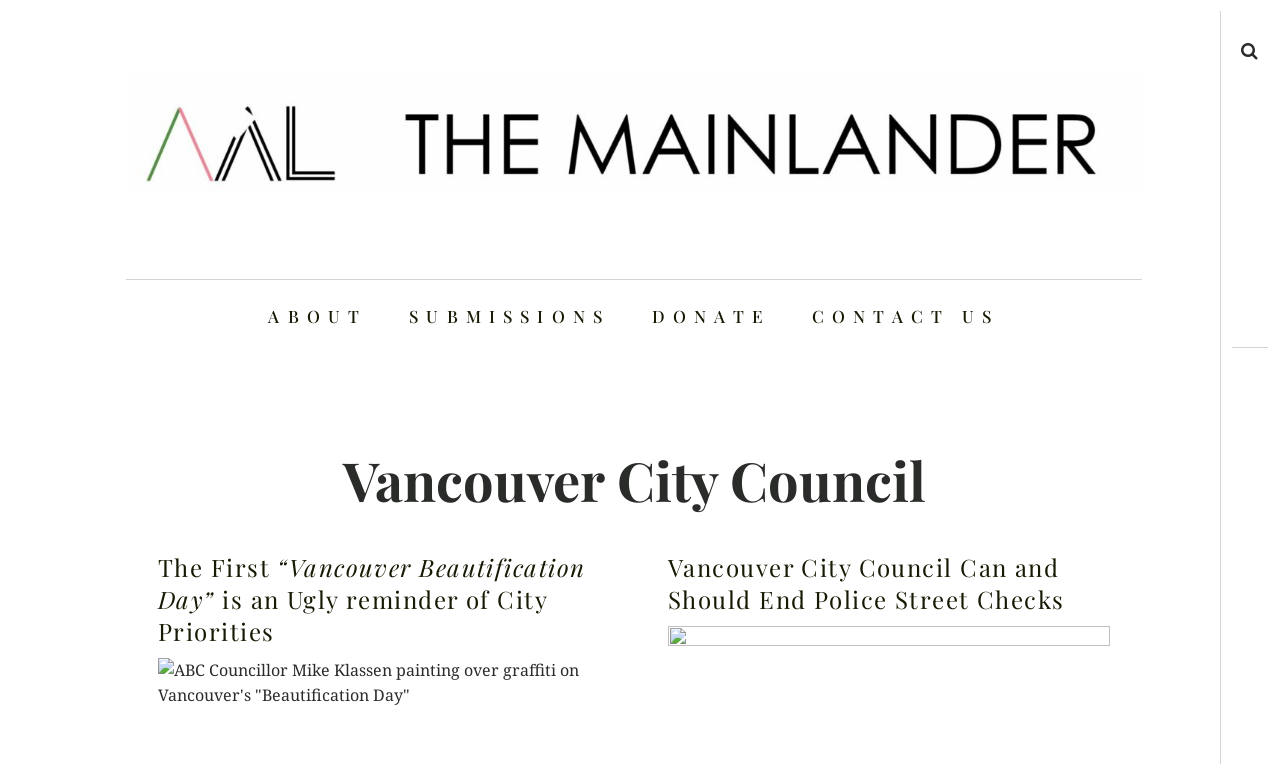Explain the webpage in detail, including its primary components.

The webpage is about the Vancouver City Council. At the top, there are four links aligned horizontally, labeled "ABOUT", "SUBMISSIONS", "DONATE", and "CONTACT US", respectively. Below these links, there is a large header that displays the title "Vancouver City Council". 

Underneath the title, there are two columns of content. The left column contains a link to an article titled "The First “Vancouver Beautification Day” is an Ugly reminder of City Priorities", and the right column contains a link to another article titled "Vancouver City Council Can and Should End Police Street Checks". 

At the top right corner, there is a search icon represented by a magnifying glass symbol.